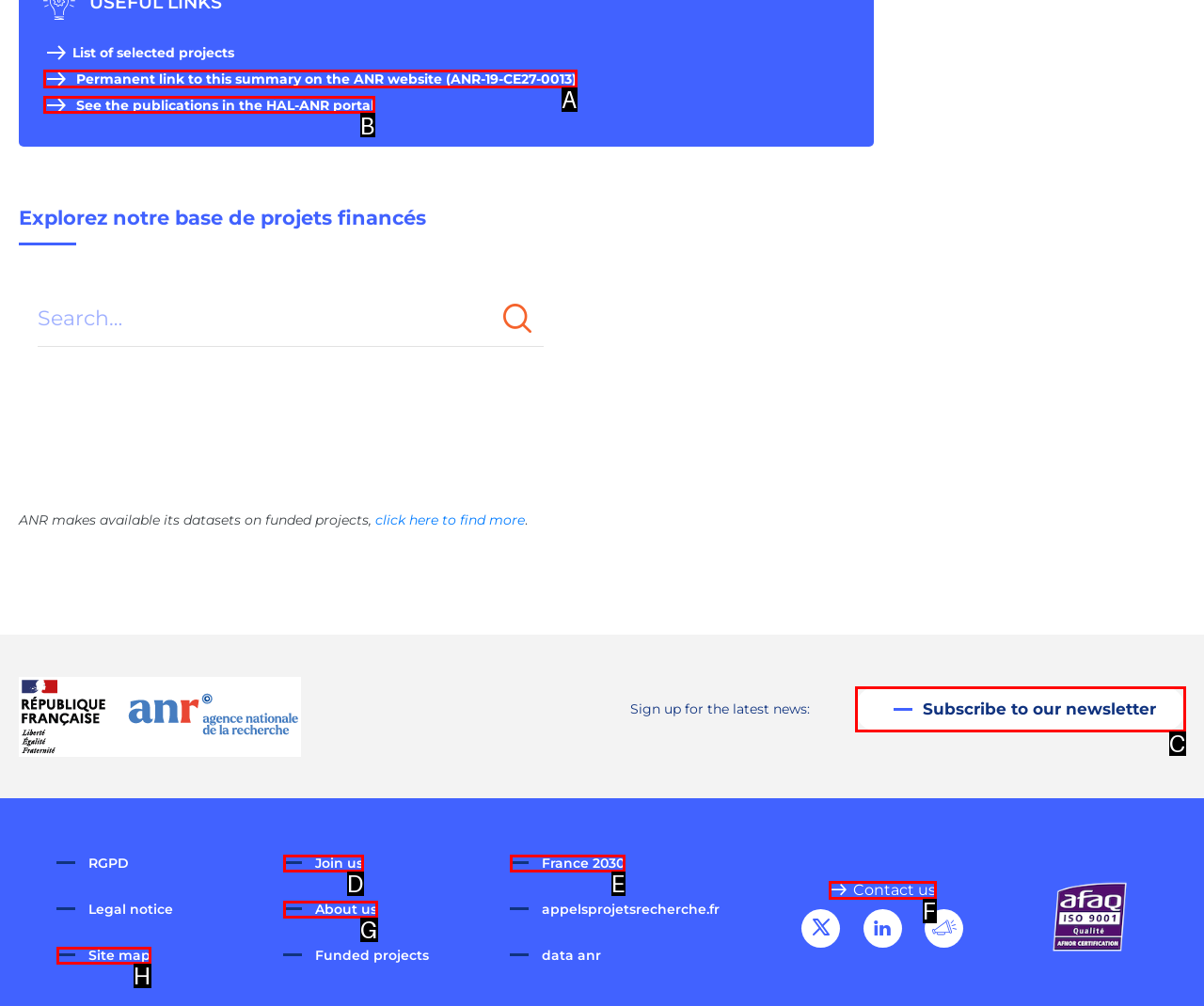Decide which HTML element to click to complete the task: View project summary on the ANR website Provide the letter of the appropriate option.

A